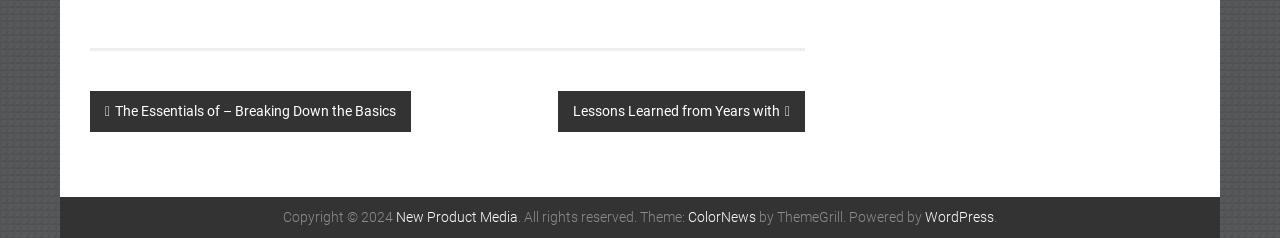What is the theme of the website?
Please provide a detailed and thorough answer to the question.

The theme of the website is ColorNews, which is mentioned in the footer section, specifically in the text '. All rights reserved. Theme: ColorNews by ThemeGrill.'